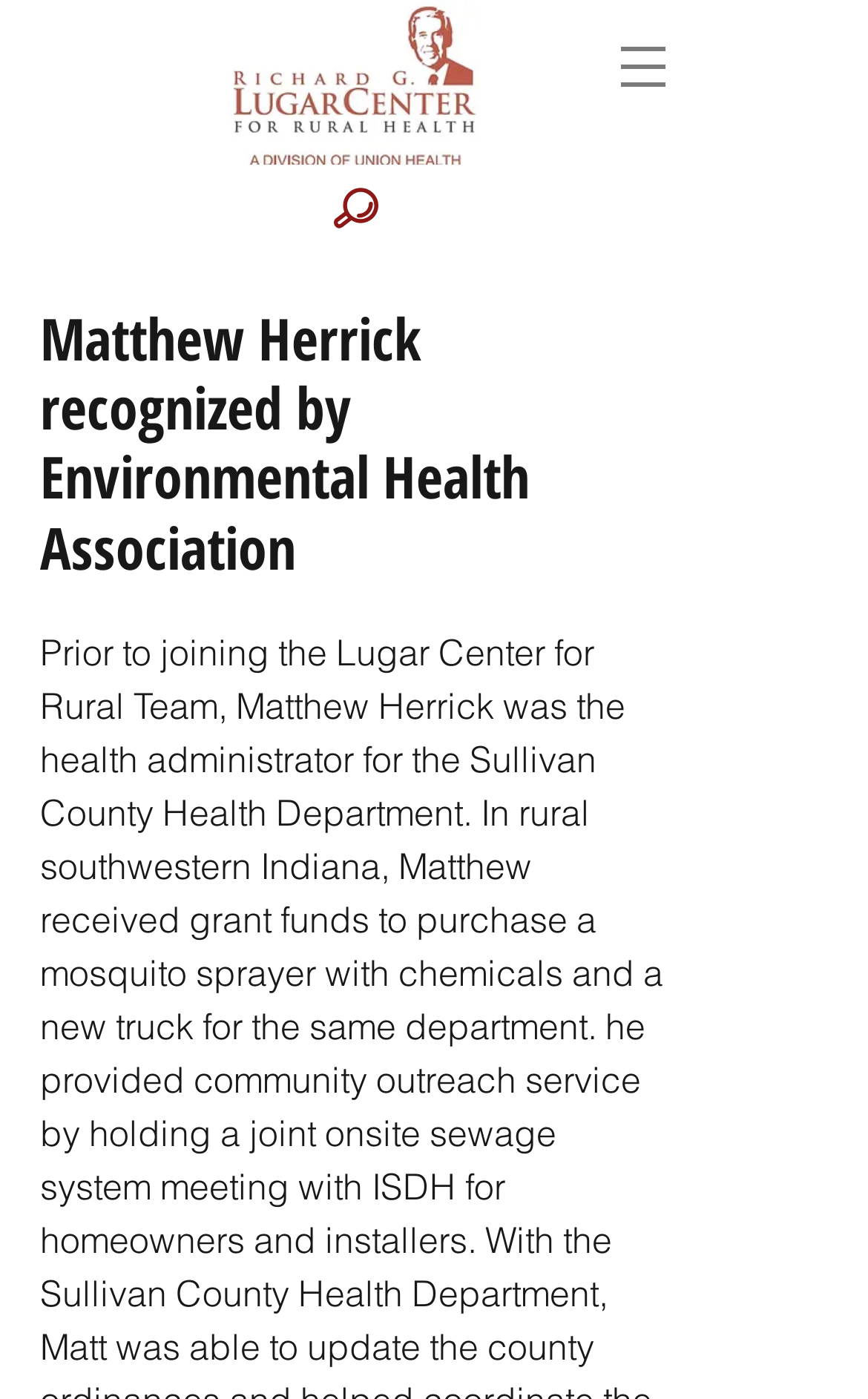What is the purpose of the button with a popup menu?
Please respond to the question with a detailed and well-explained answer.

The button with a popup menu is part of the navigation 'Site', which suggests that it is used for navigating the website.